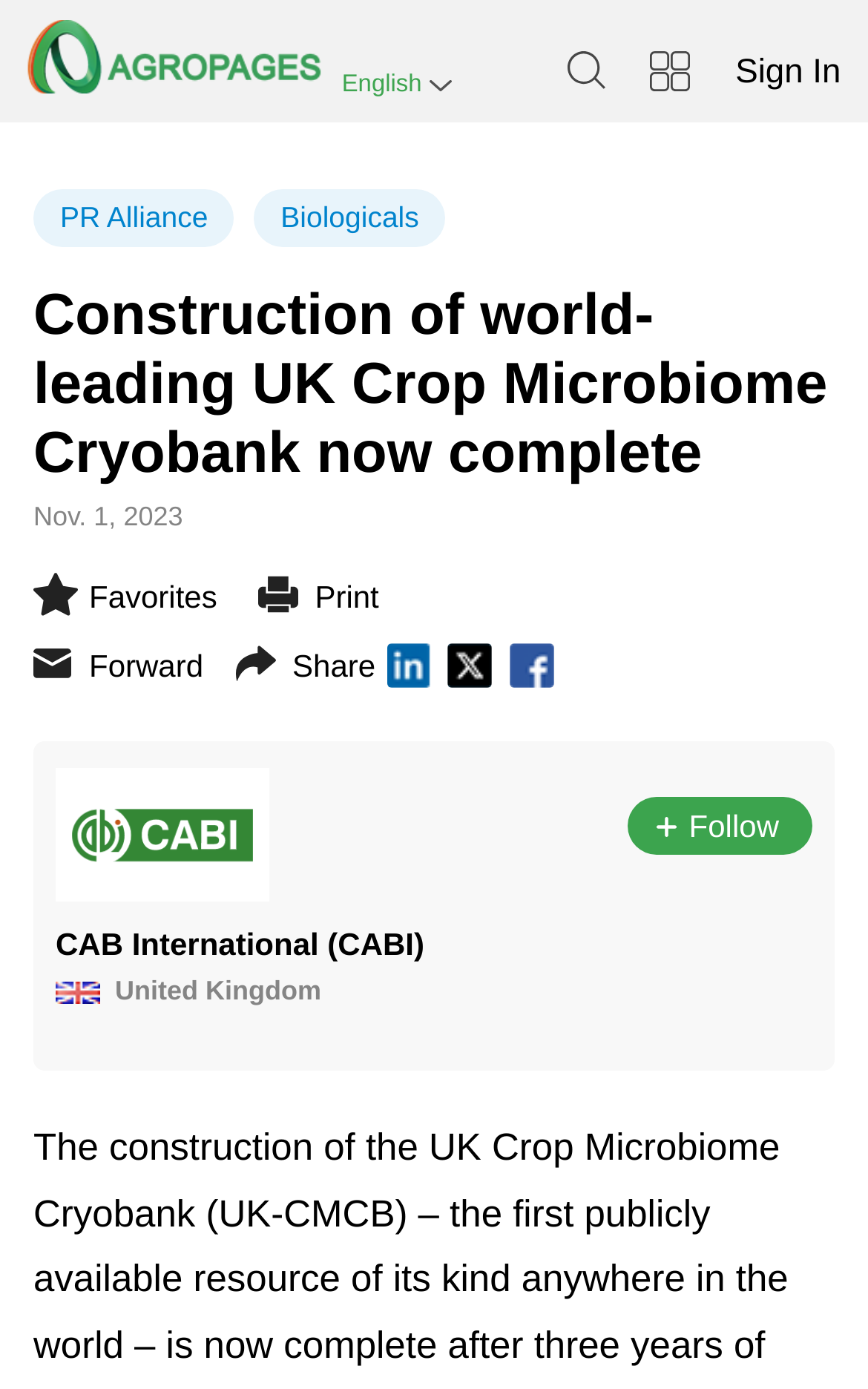Extract the bounding box coordinates for the HTML element that matches this description: "Follow". The coordinates should be four float numbers between 0 and 1, i.e., [left, top, right, bottom].

[0.722, 0.574, 0.936, 0.616]